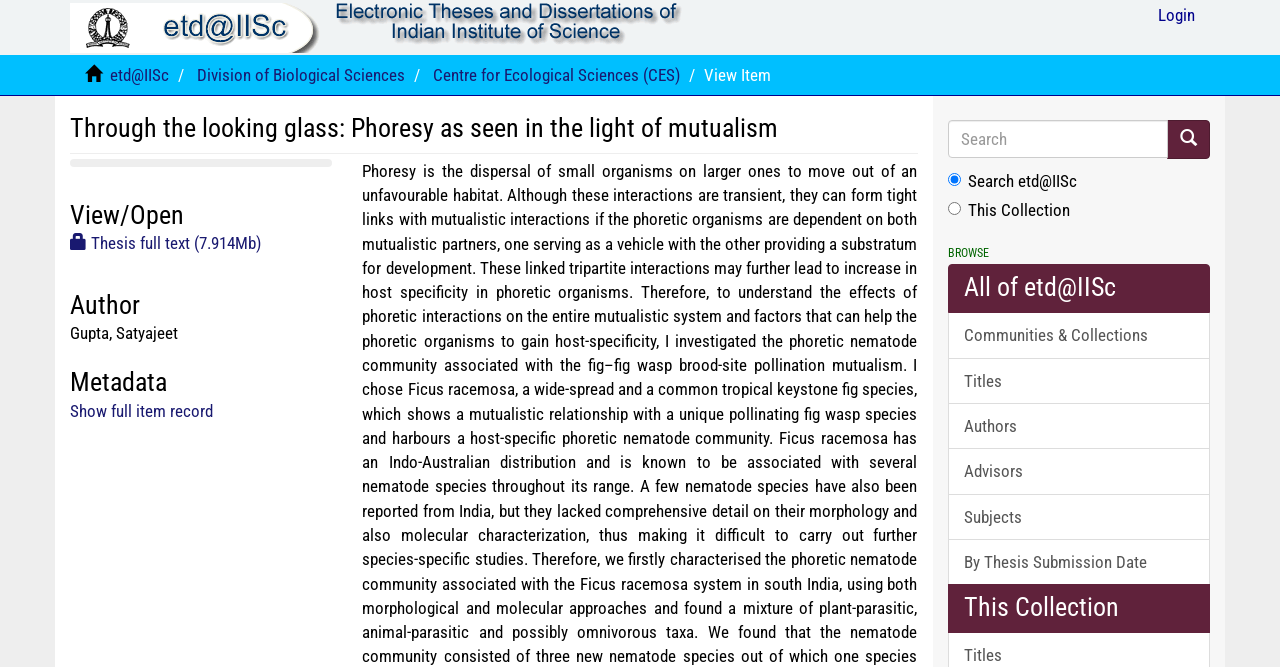Please indicate the bounding box coordinates of the element's region to be clicked to achieve the instruction: "Search for a thesis". Provide the coordinates as four float numbers between 0 and 1, i.e., [left, top, right, bottom].

[0.74, 0.18, 0.912, 0.237]